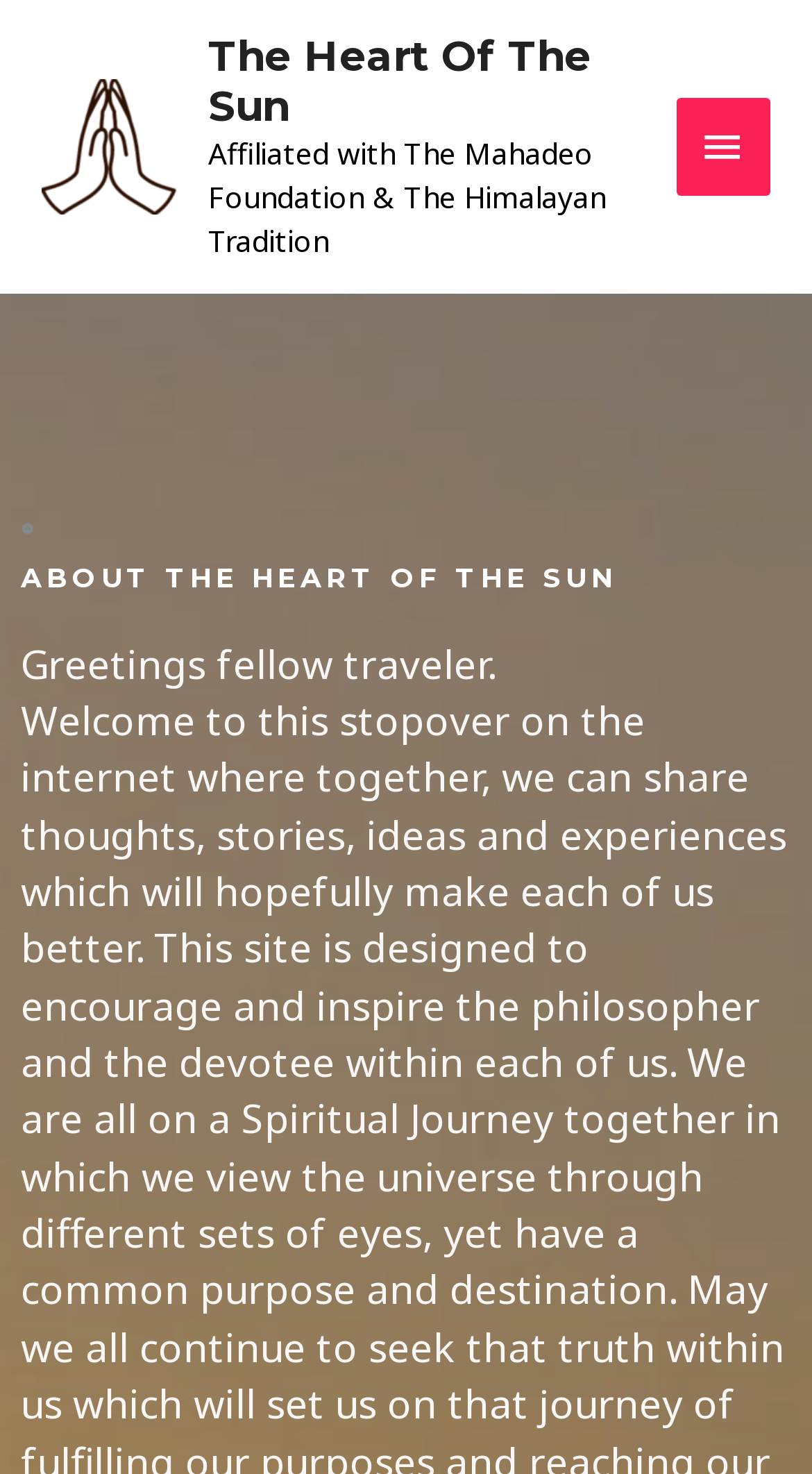Provide a single word or phrase answer to the question: 
What is the name of the tradition mentioned on the website?

The Himalayan Tradition